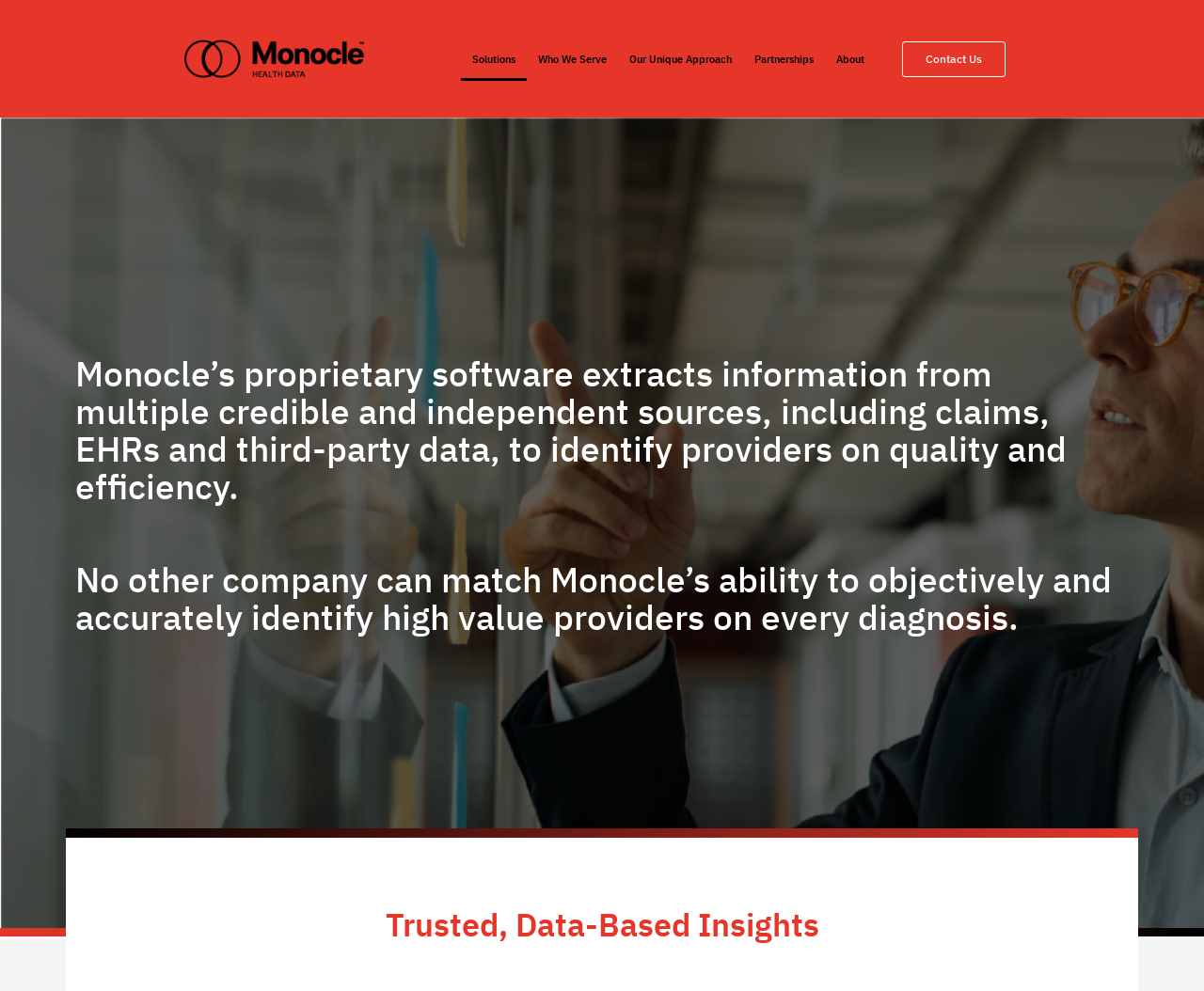Generate a comprehensive description of the contents of the webpage.

The webpage is about Monocle Health's solutions, with a top navigation menu consisting of six links: "Solutions", "Who We Serve", "Our Unique Approach", "Partnerships", "About", and "Contact Us". These links are positioned horizontally across the top of the page, with "Contact Us" being the rightmost link.

Below the navigation menu, there is a section that describes Monocle's proprietary software, which extracts information from multiple credible sources to identify providers based on quality and efficiency. This section is divided into two paragraphs of text, with the first paragraph explaining the software's capabilities and the second paragraph highlighting Monocle's unique ability to objectively identify high-value providers.

At the bottom of the page, there is a heading titled "Trusted, Data-Based Insights", which is likely a subheading or a section title.